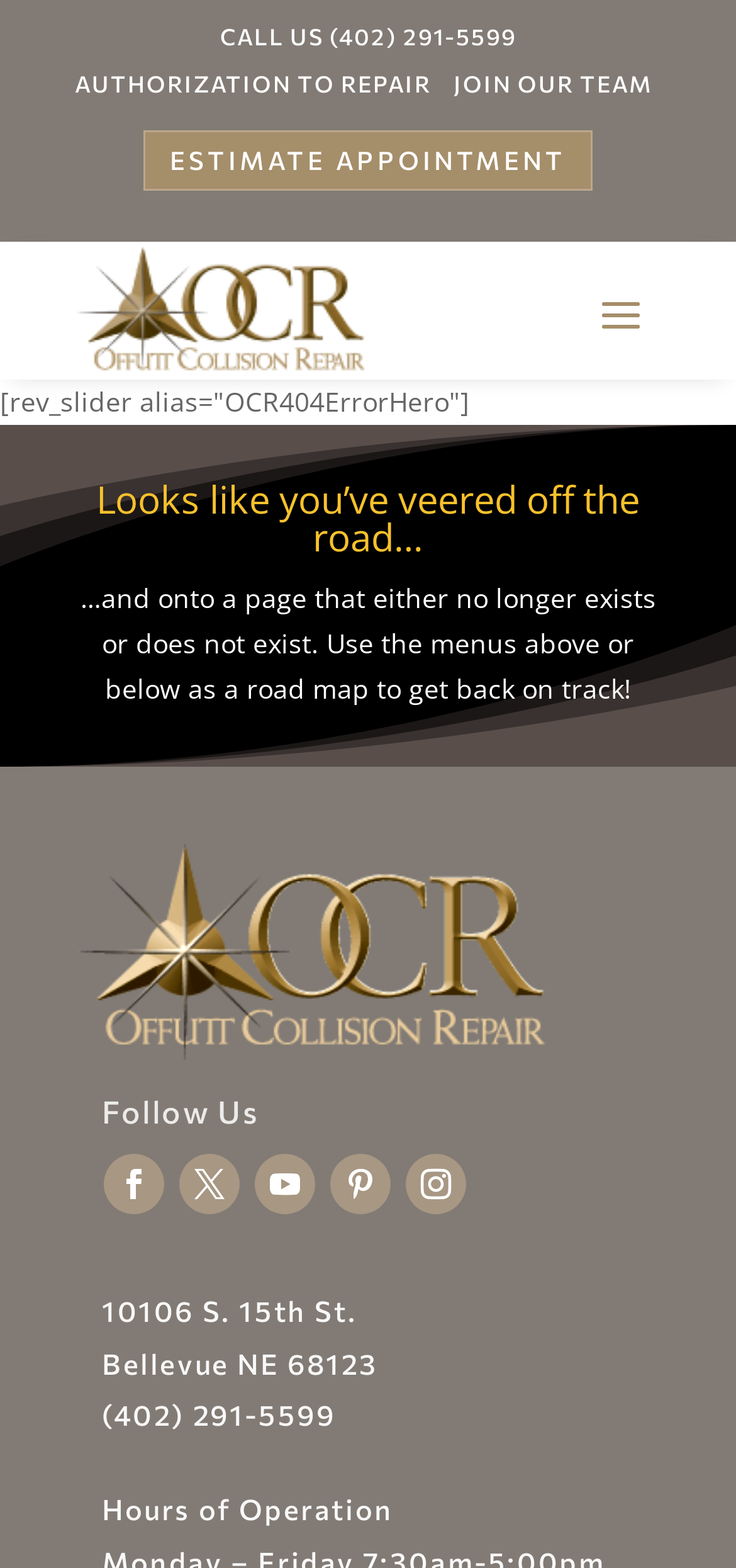Identify and provide the main heading of the webpage.

Looks like you’ve veered off the road…